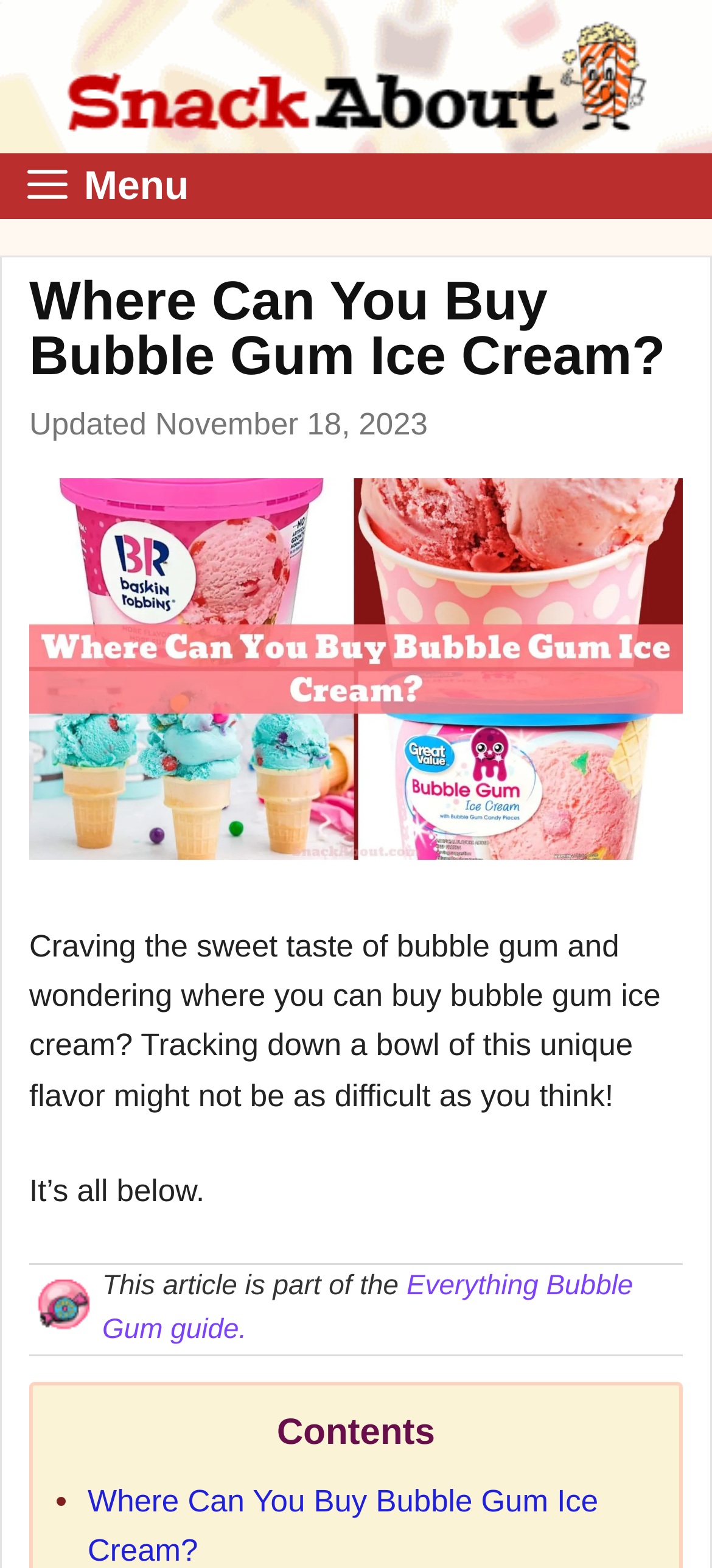Provide your answer to the question using just one word or phrase: What is the date of the last update?

November 18, 2023